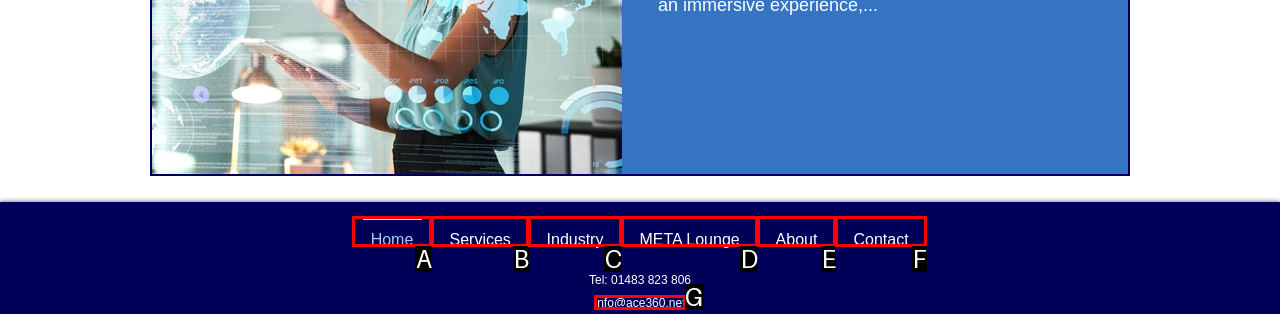Identify which HTML element matches the description: META Lounge. Answer with the correct option's letter.

D